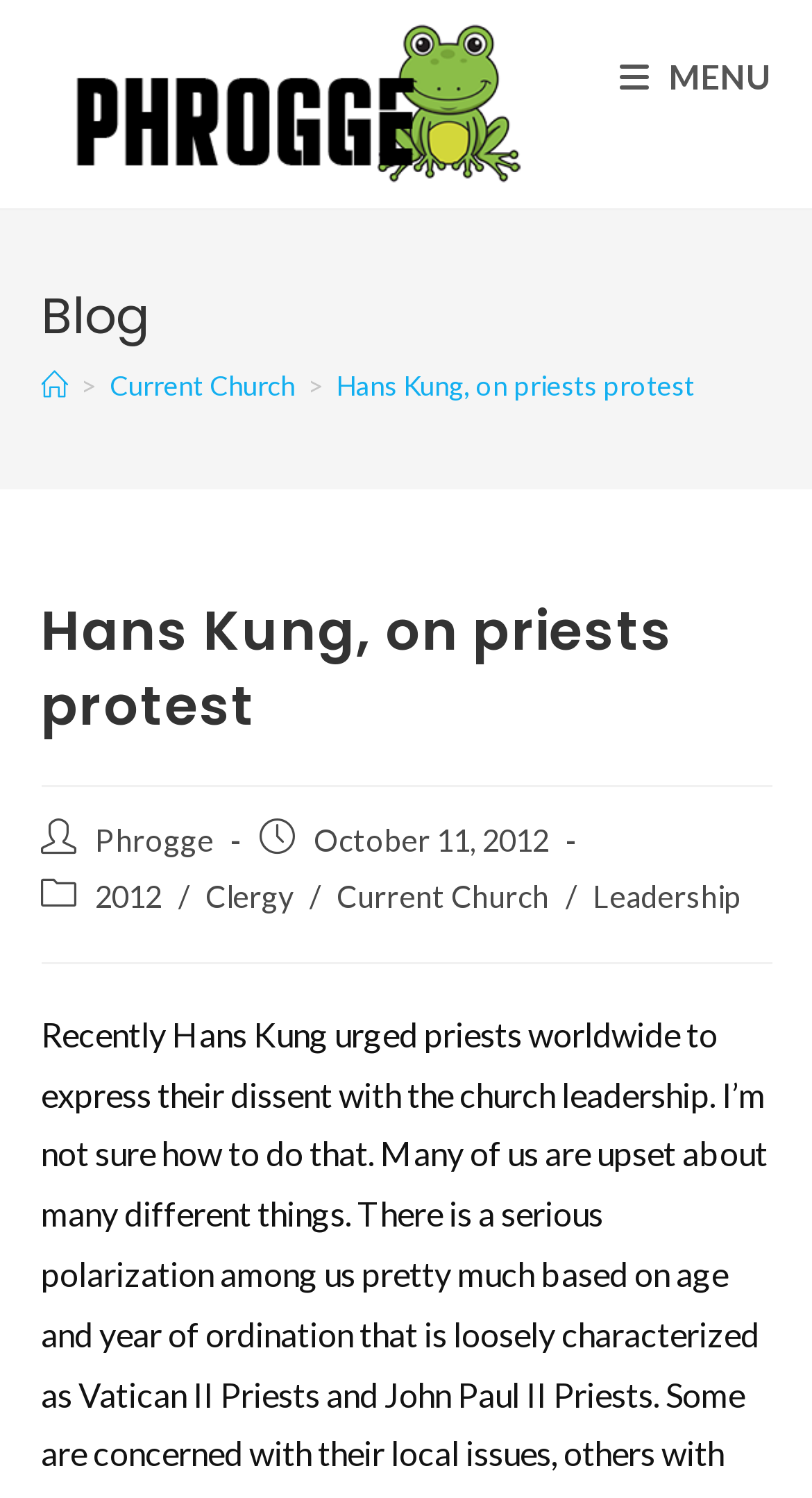In which category is the current post?
Based on the screenshot, provide a one-word or short-phrase response.

Clergy